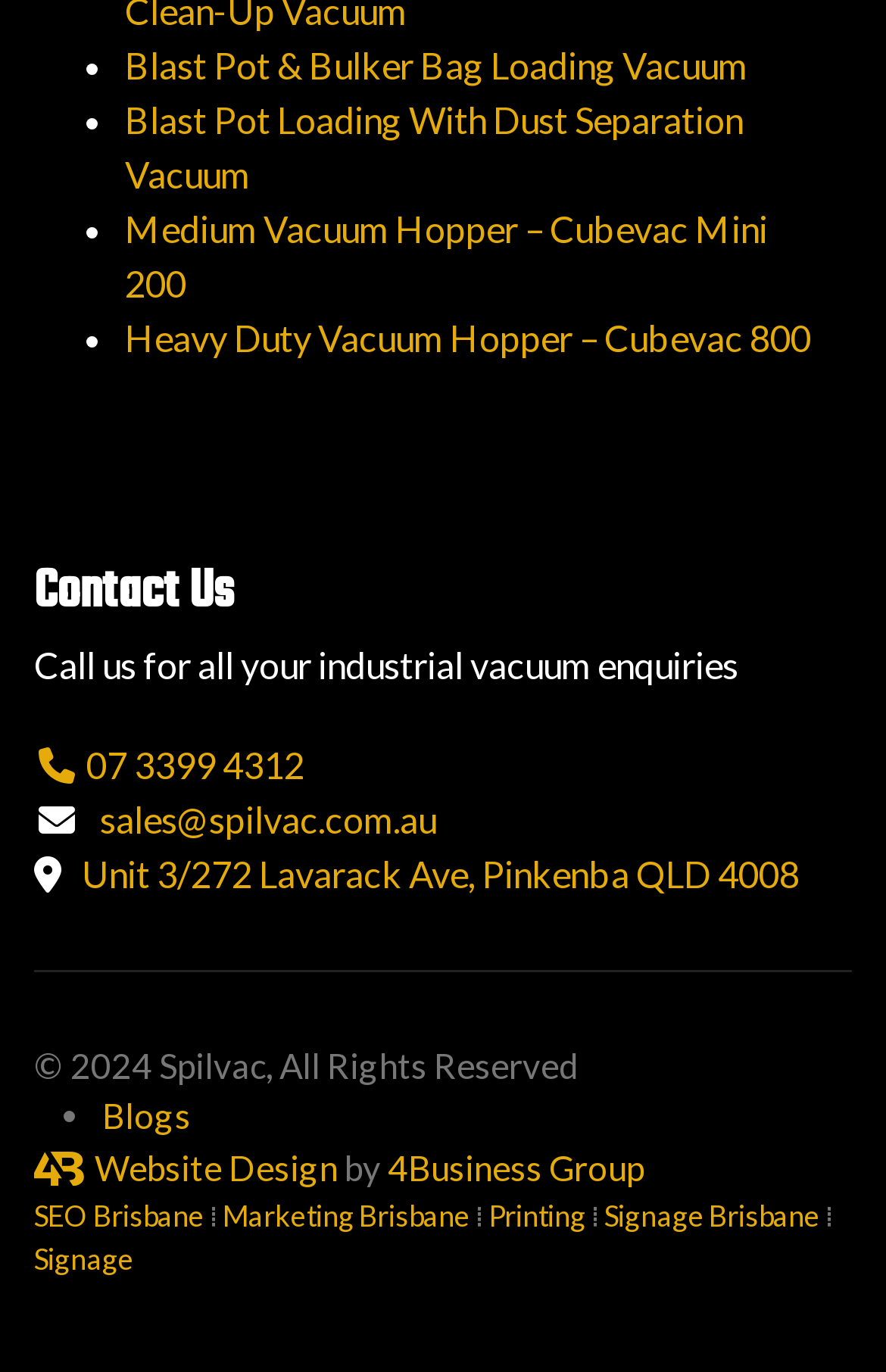Please locate the bounding box coordinates of the element that should be clicked to complete the given instruction: "Check the company's address".

[0.092, 0.62, 0.903, 0.652]